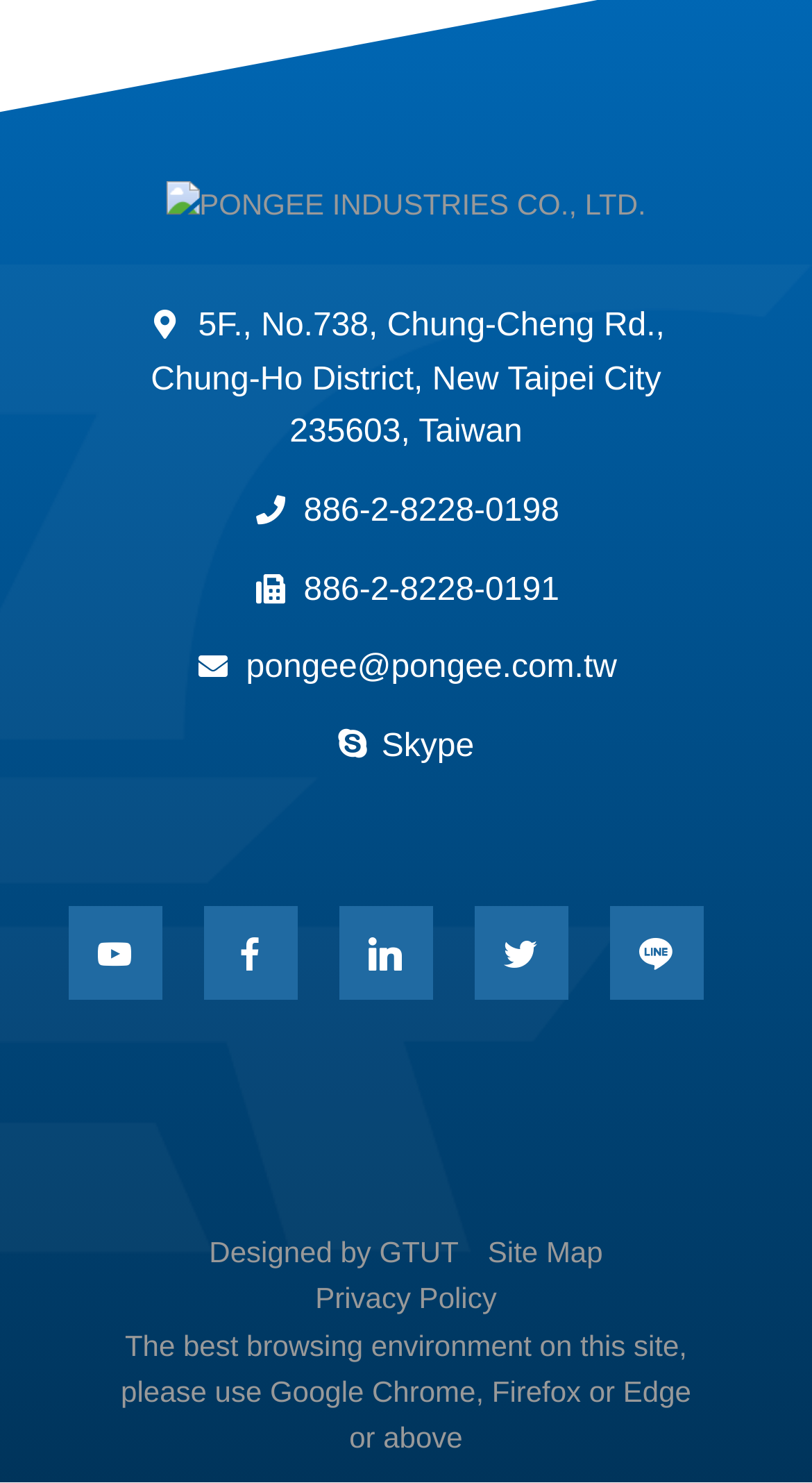Answer the question with a single word or phrase: 
How many social media links are there?

5